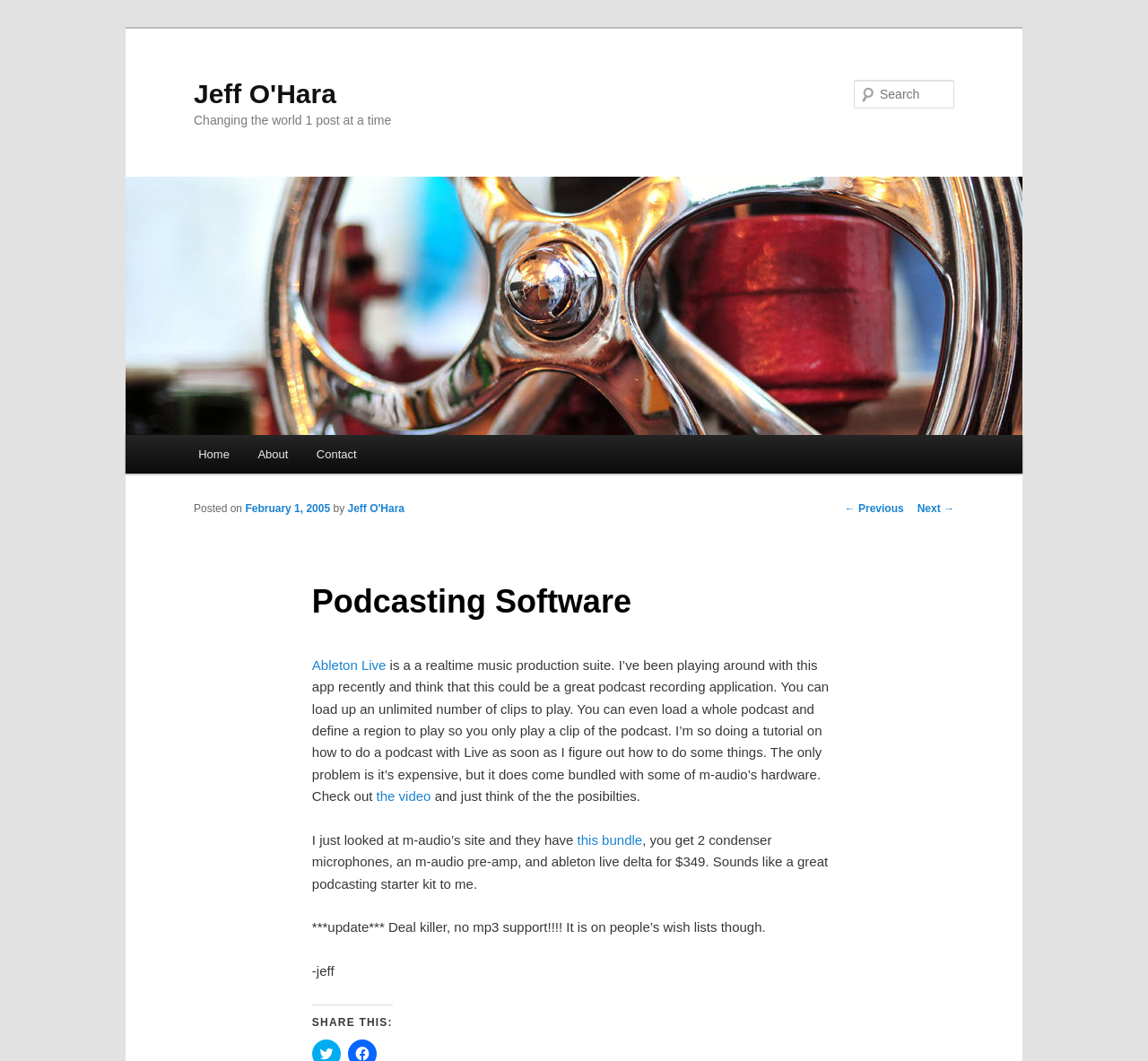Please provide the bounding box coordinates for the element that needs to be clicked to perform the instruction: "Search for something". The coordinates must consist of four float numbers between 0 and 1, formatted as [left, top, right, bottom].

[0.744, 0.075, 0.831, 0.102]